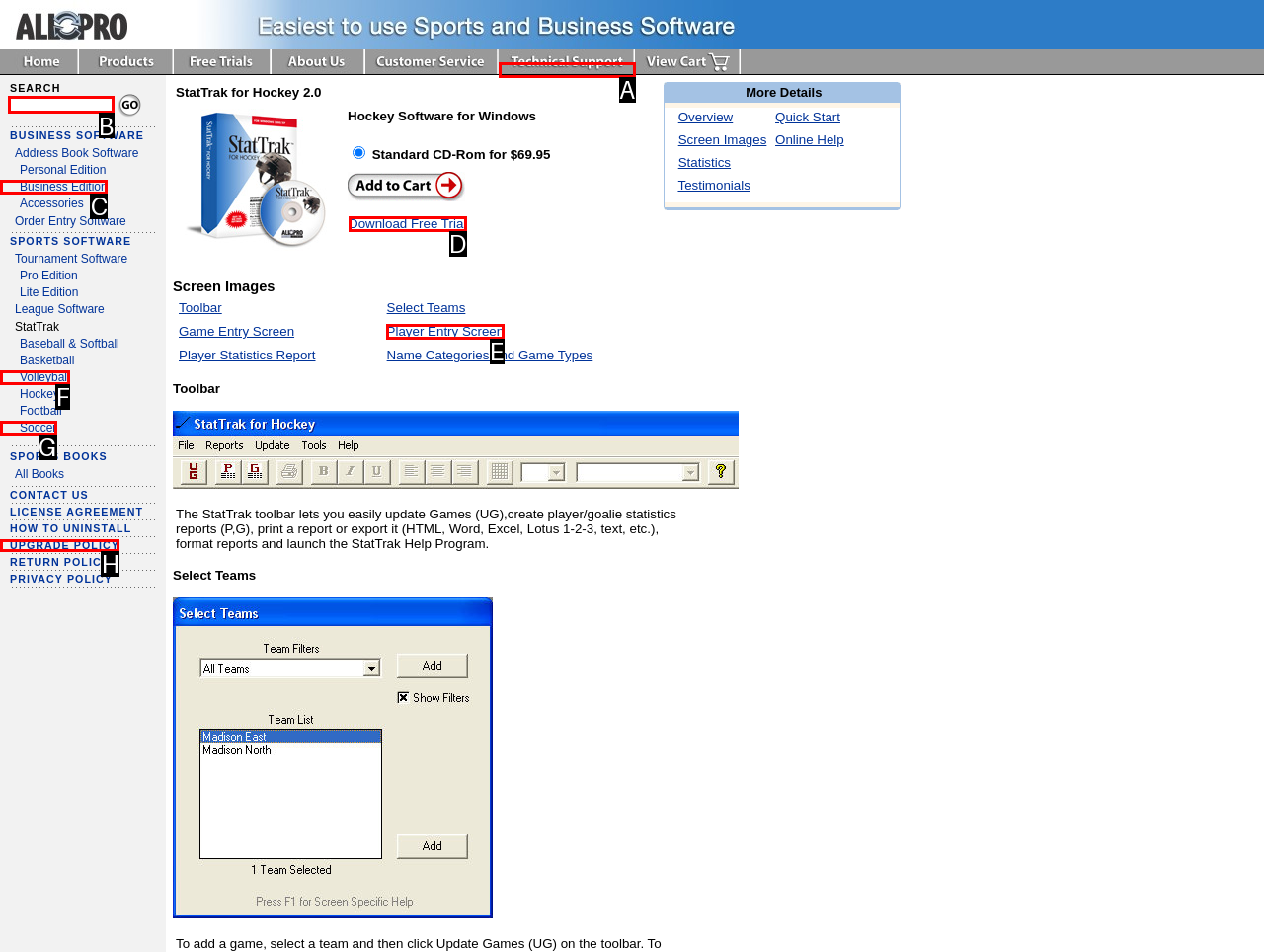Determine which UI element I need to click to achieve the following task: Search for something Provide your answer as the letter of the selected option.

B